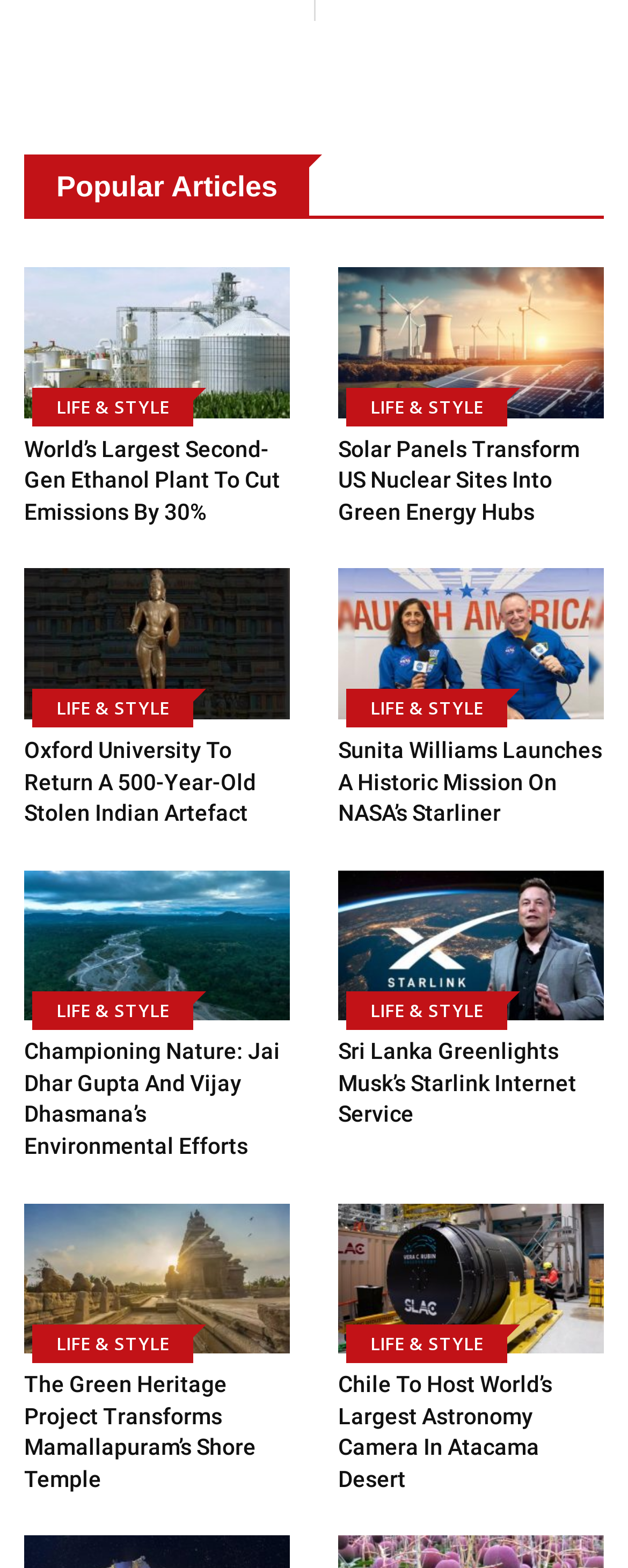Please identify the bounding box coordinates of the element's region that needs to be clicked to fulfill the following instruction: "Read article about World’s Largest Second-Gen Ethanol Plant". The bounding box coordinates should consist of four float numbers between 0 and 1, i.e., [left, top, right, bottom].

[0.038, 0.171, 0.462, 0.266]